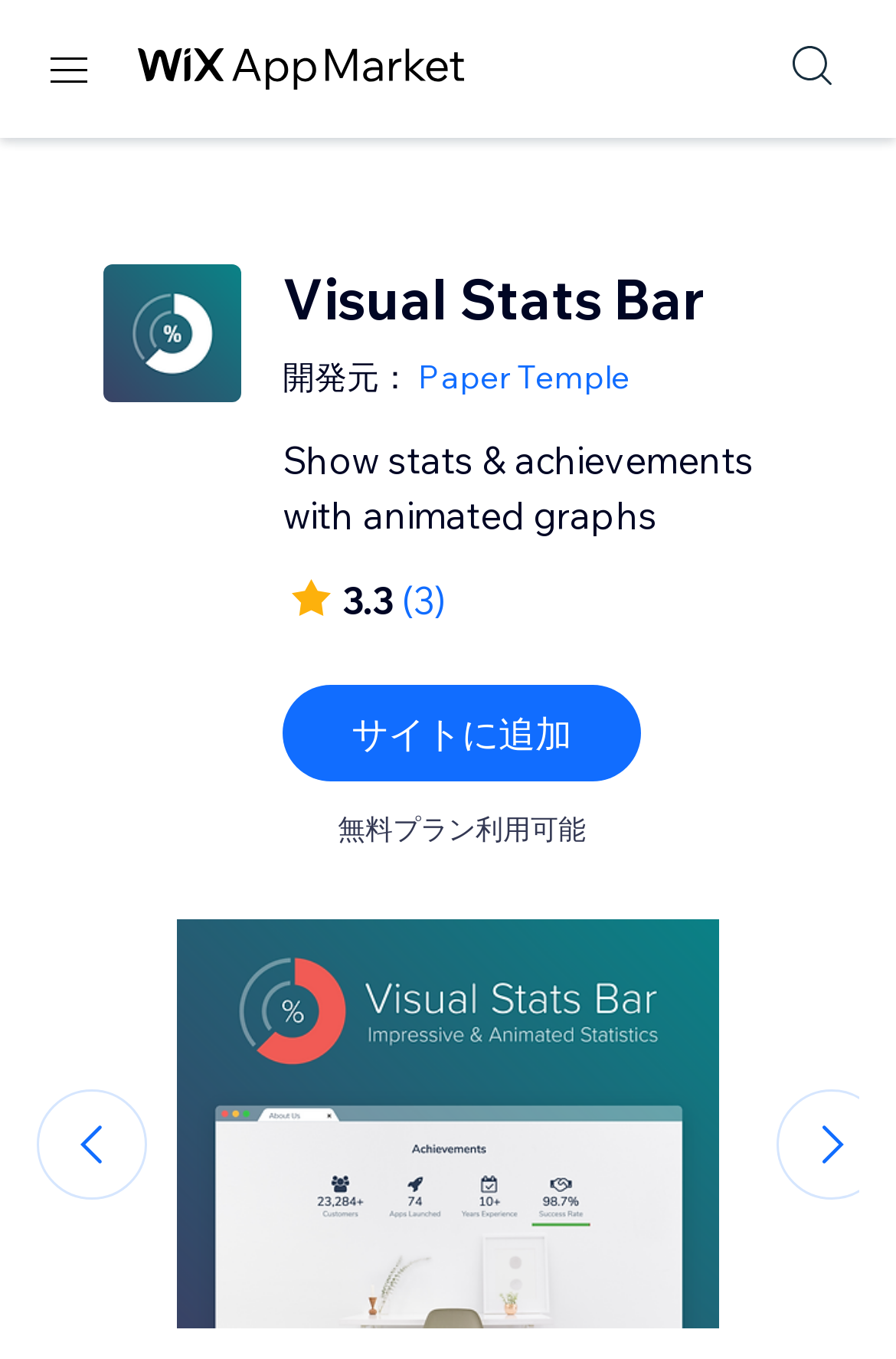Using floating point numbers between 0 and 1, provide the bounding box coordinates in the format (top-left x, top-left y, bottom-right x, bottom-right y). Locate the UI element described here: alt="Wix App Market Logo"

[0.154, 0.01, 0.679, 0.091]